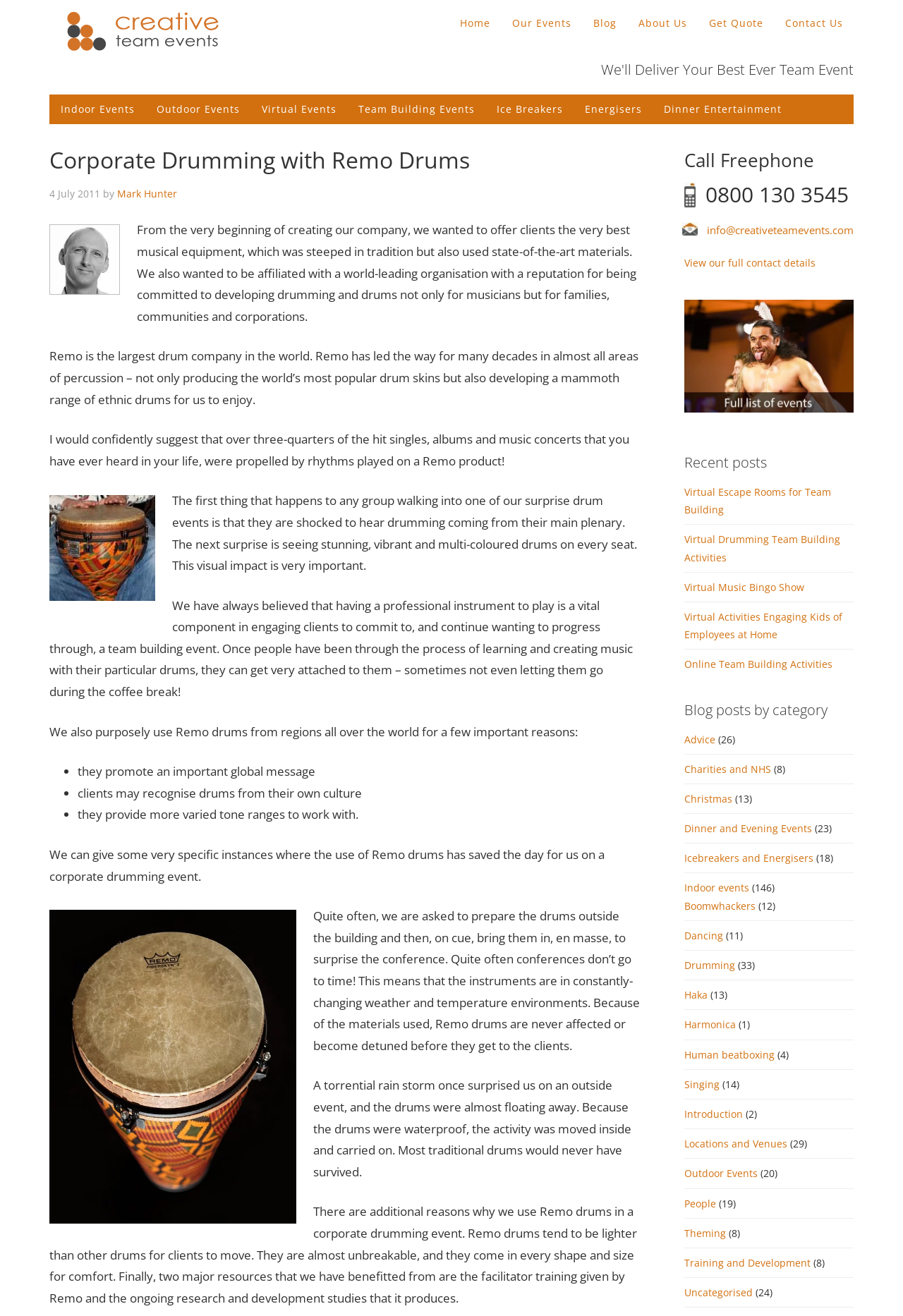Identify the bounding box coordinates of the clickable section necessary to follow the following instruction: "Click the 'Contact Us' link". The coordinates should be presented as four float numbers from 0 to 1, i.e., [left, top, right, bottom].

[0.857, 0.006, 0.945, 0.029]